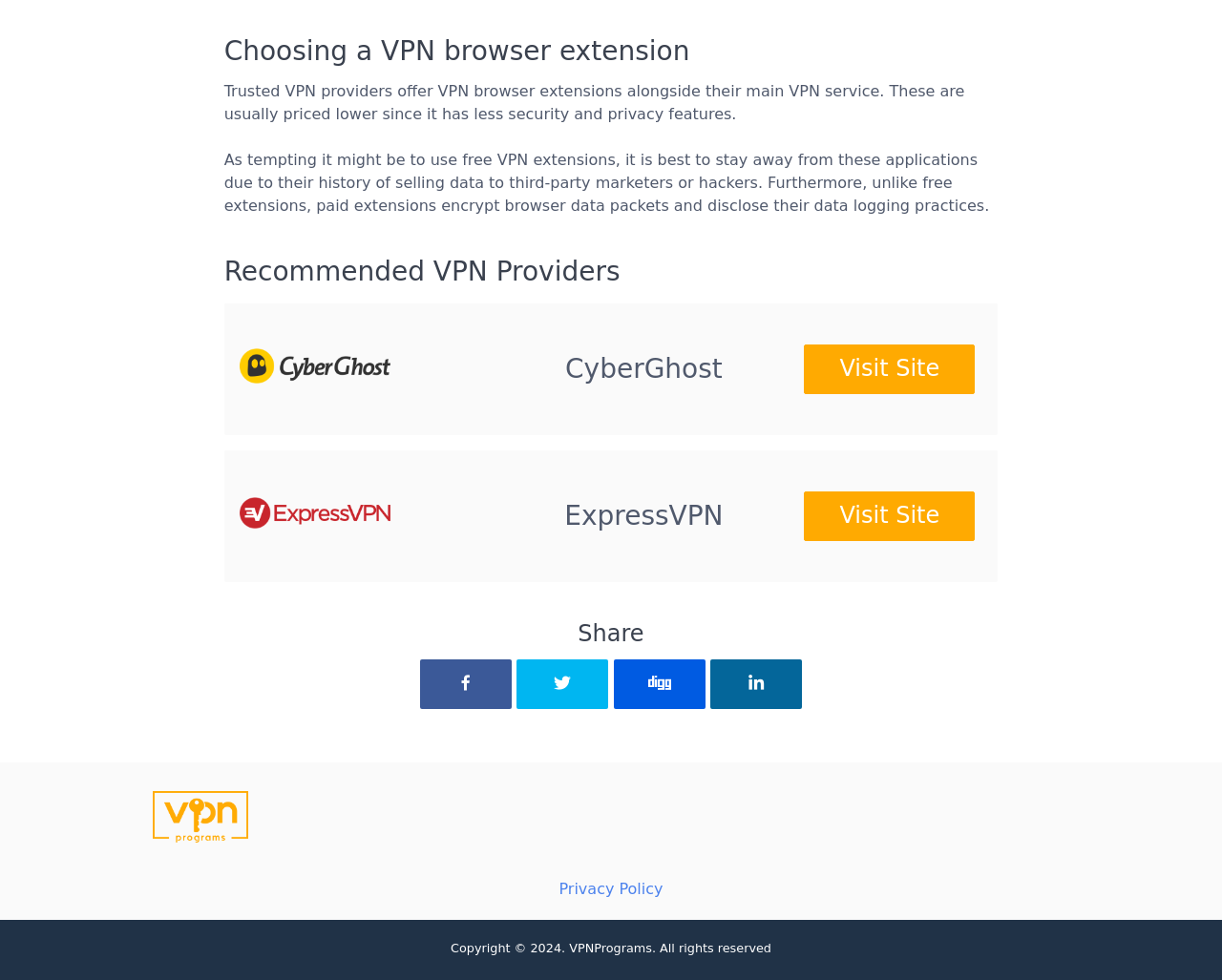Could you indicate the bounding box coordinates of the region to click in order to complete this instruction: "Click on CyberGhost".

[0.463, 0.36, 0.591, 0.392]